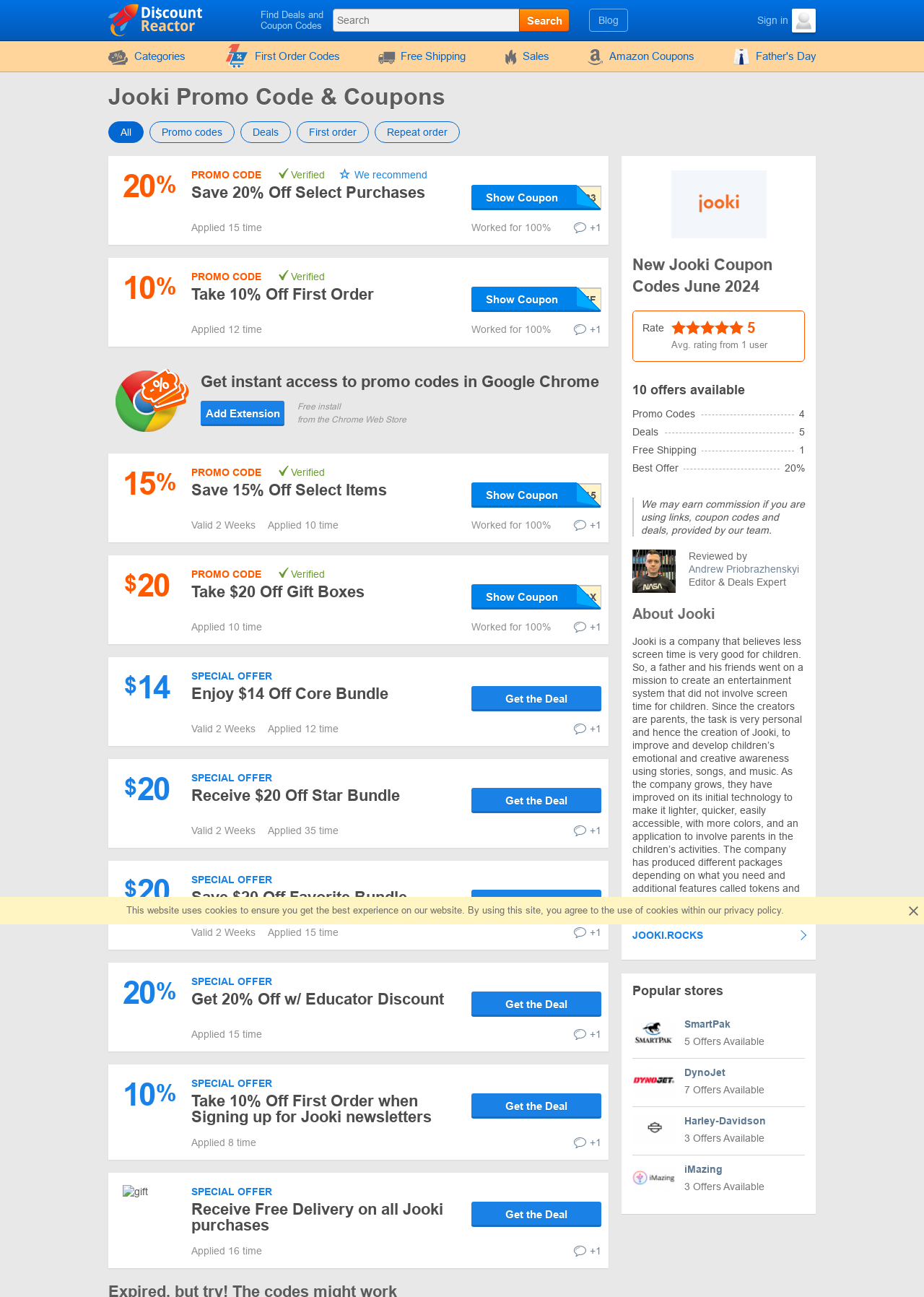Given the element description "Receive $20 Off Star Bundle", identify the bounding box of the corresponding UI element.

[0.207, 0.606, 0.433, 0.62]